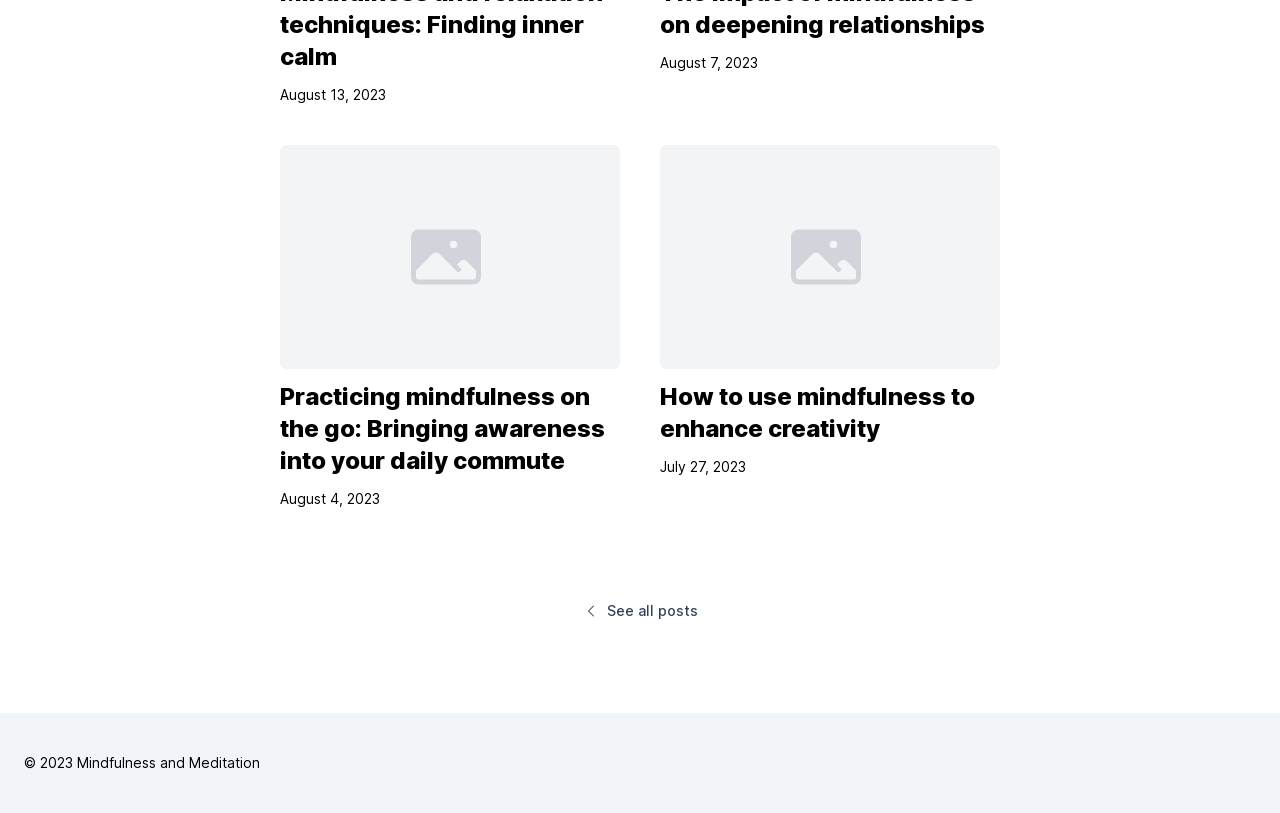Please locate the UI element described by "See all posts" and provide its bounding box coordinates.

[0.43, 0.724, 0.57, 0.779]